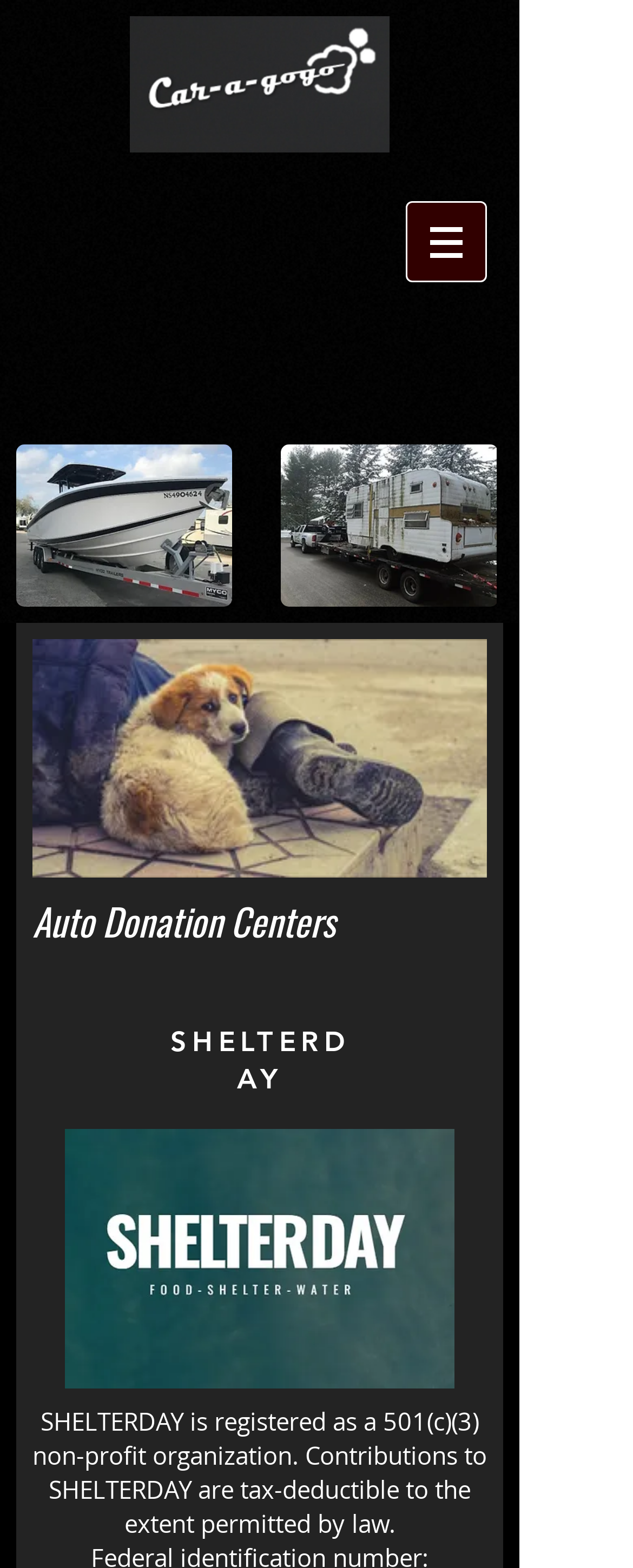What is the topic of the 'Auto Donation Centers' heading?
Give a single word or phrase answer based on the content of the image.

SHELTERDAY